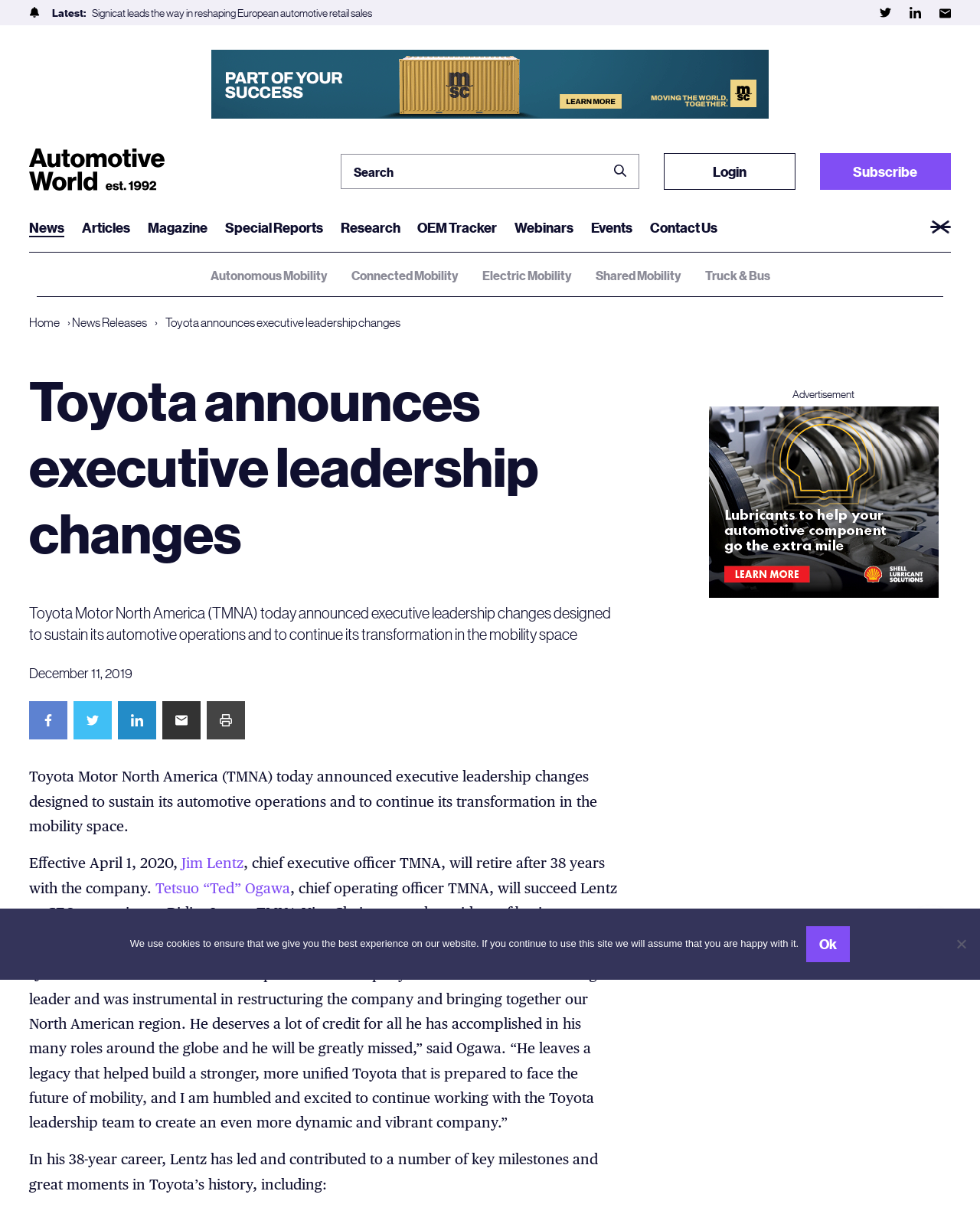What is the purpose of the search box?
Give a detailed and exhaustive answer to the question.

The search box on the webpage is likely used to search for articles or news releases on the Automotive World website, as it is located near the news section and has a placeholder text 'Search for:'.